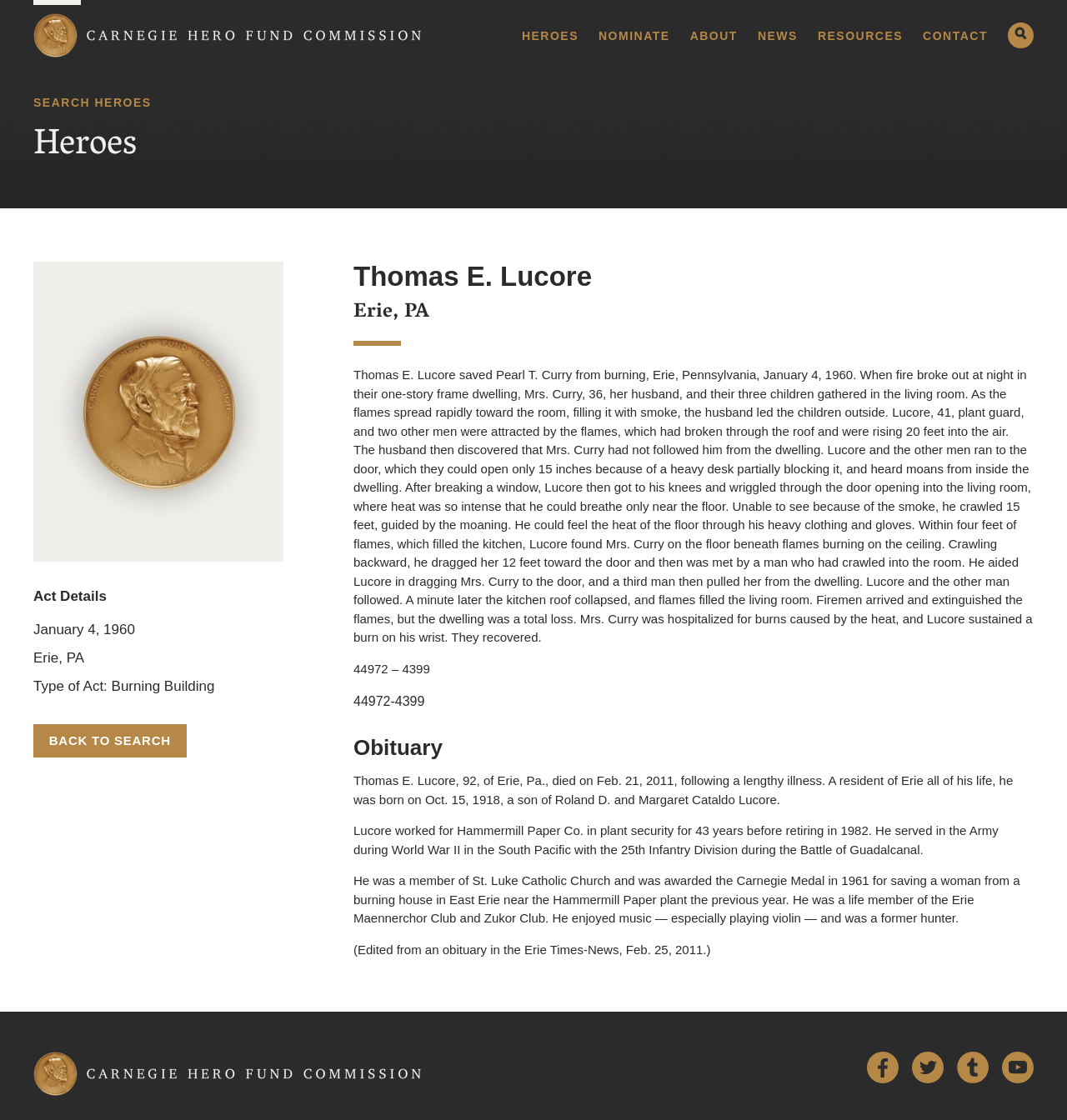For the following element description, predict the bounding box coordinates in the format (top-left x, top-left y, bottom-right x, bottom-right y). All values should be floating point numbers between 0 and 1. Description: Carnegie Hero Fund Commission

[0.031, 0.012, 0.395, 0.051]